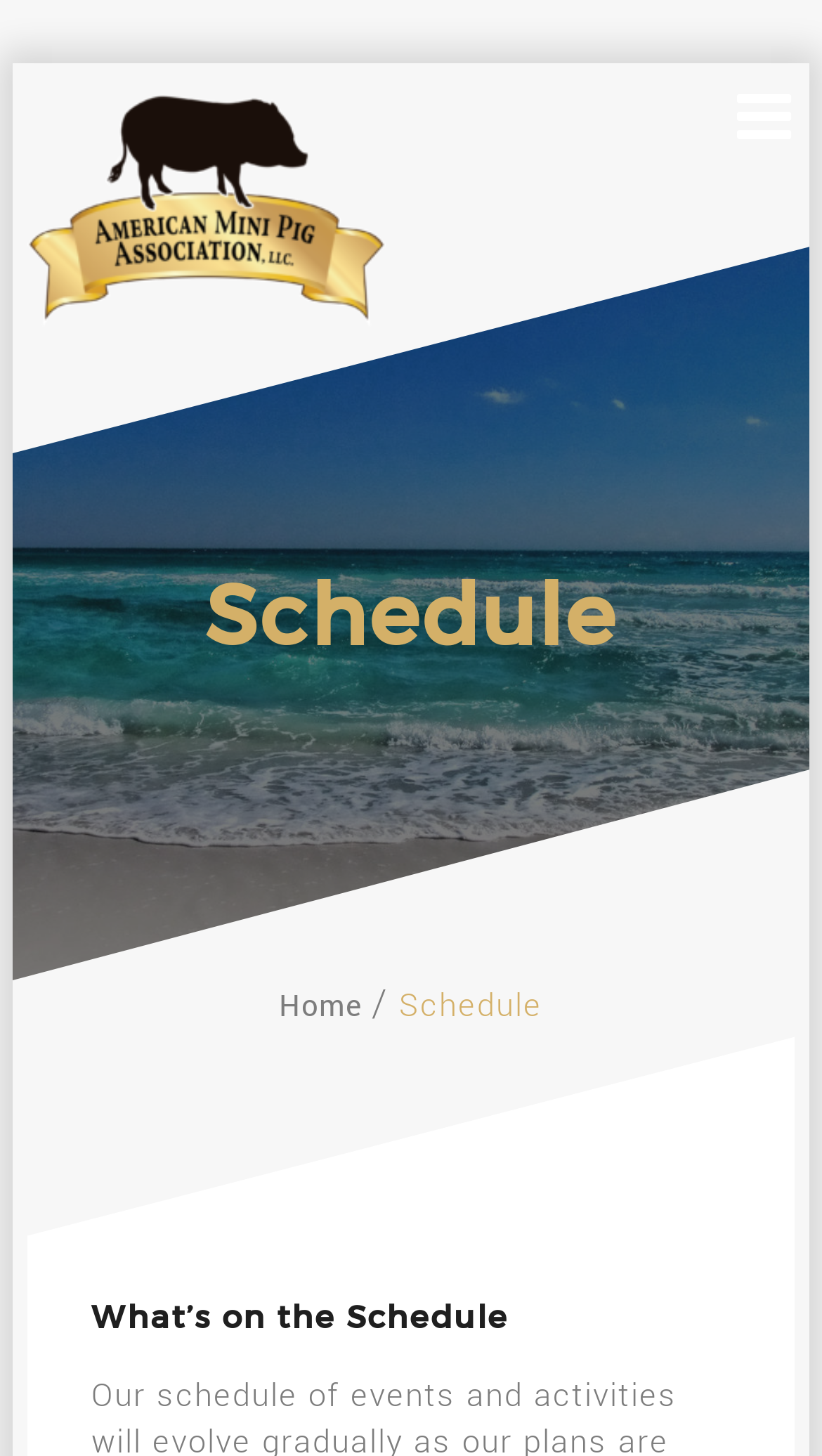Provide the bounding box coordinates of the HTML element this sentence describes: "alt="Mini Pig Events"". The bounding box coordinates consist of four float numbers between 0 and 1, i.e., [left, top, right, bottom].

[0.034, 0.203, 0.47, 0.23]